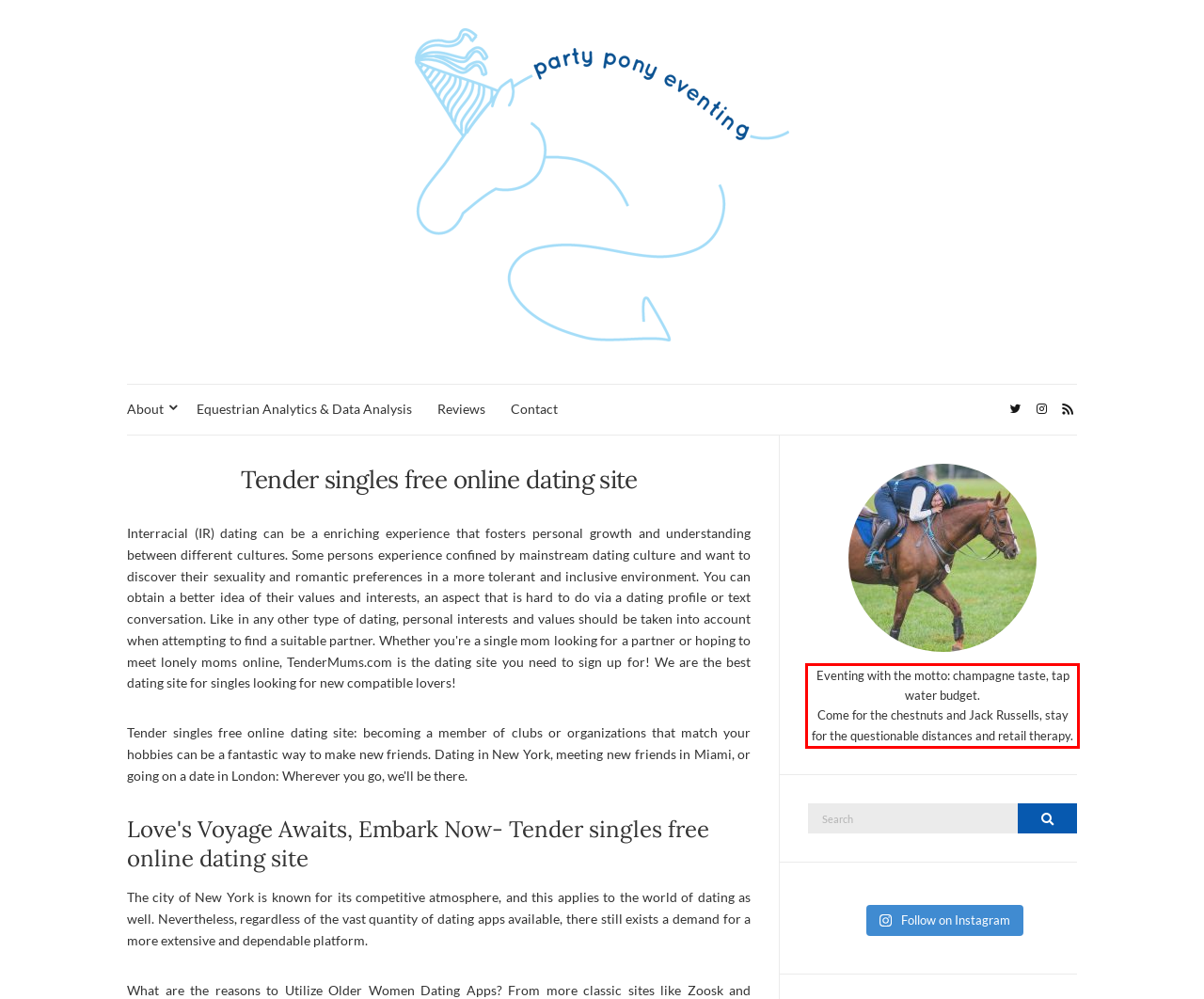Using the provided screenshot of a webpage, recognize and generate the text found within the red rectangle bounding box.

Eventing with the motto: champagne taste, tap water budget. Come for the chestnuts and Jack Russells, stay for the questionable distances and retail therapy.